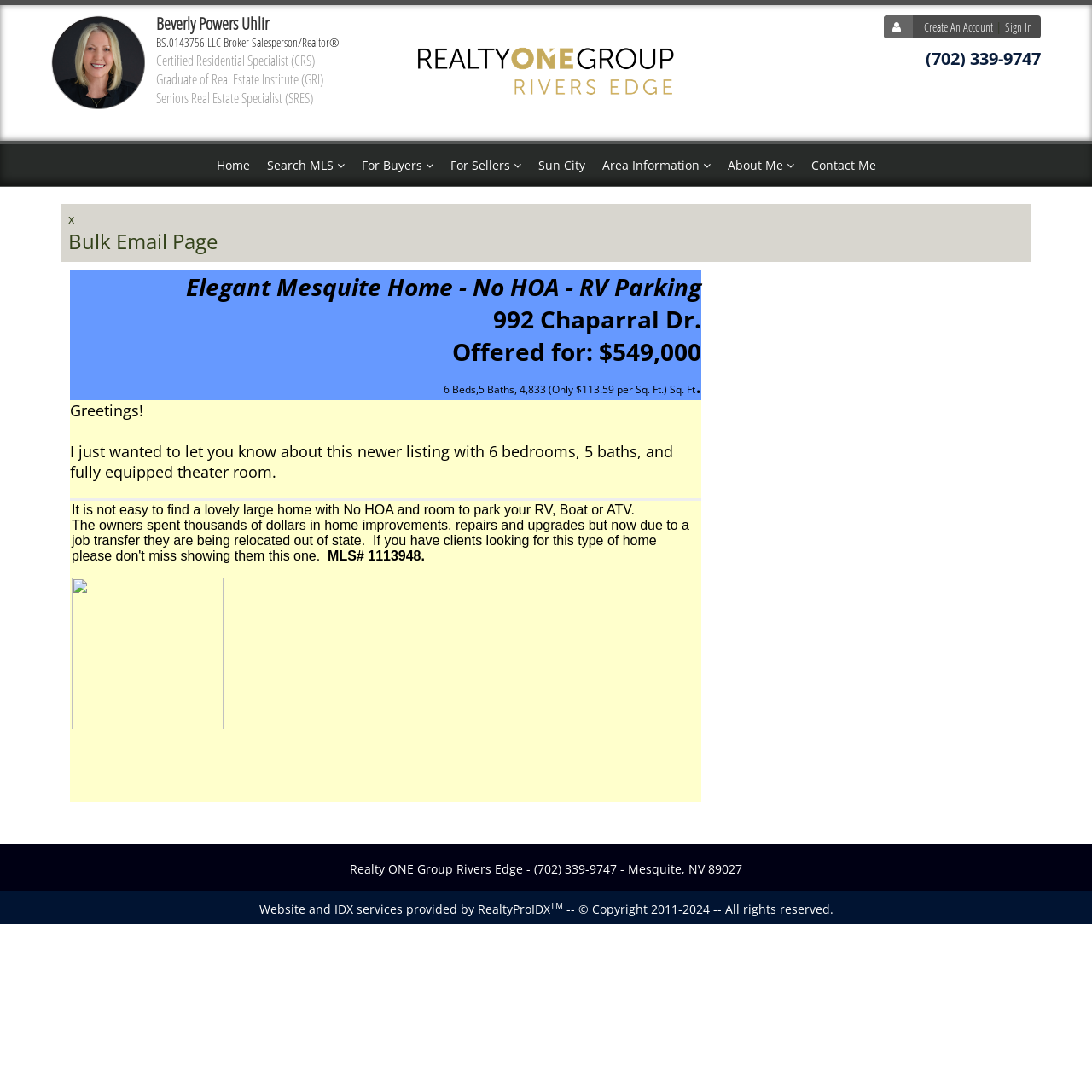Based on the element description "For Sellers", predict the bounding box coordinates of the UI element.

[0.404, 0.132, 0.485, 0.17]